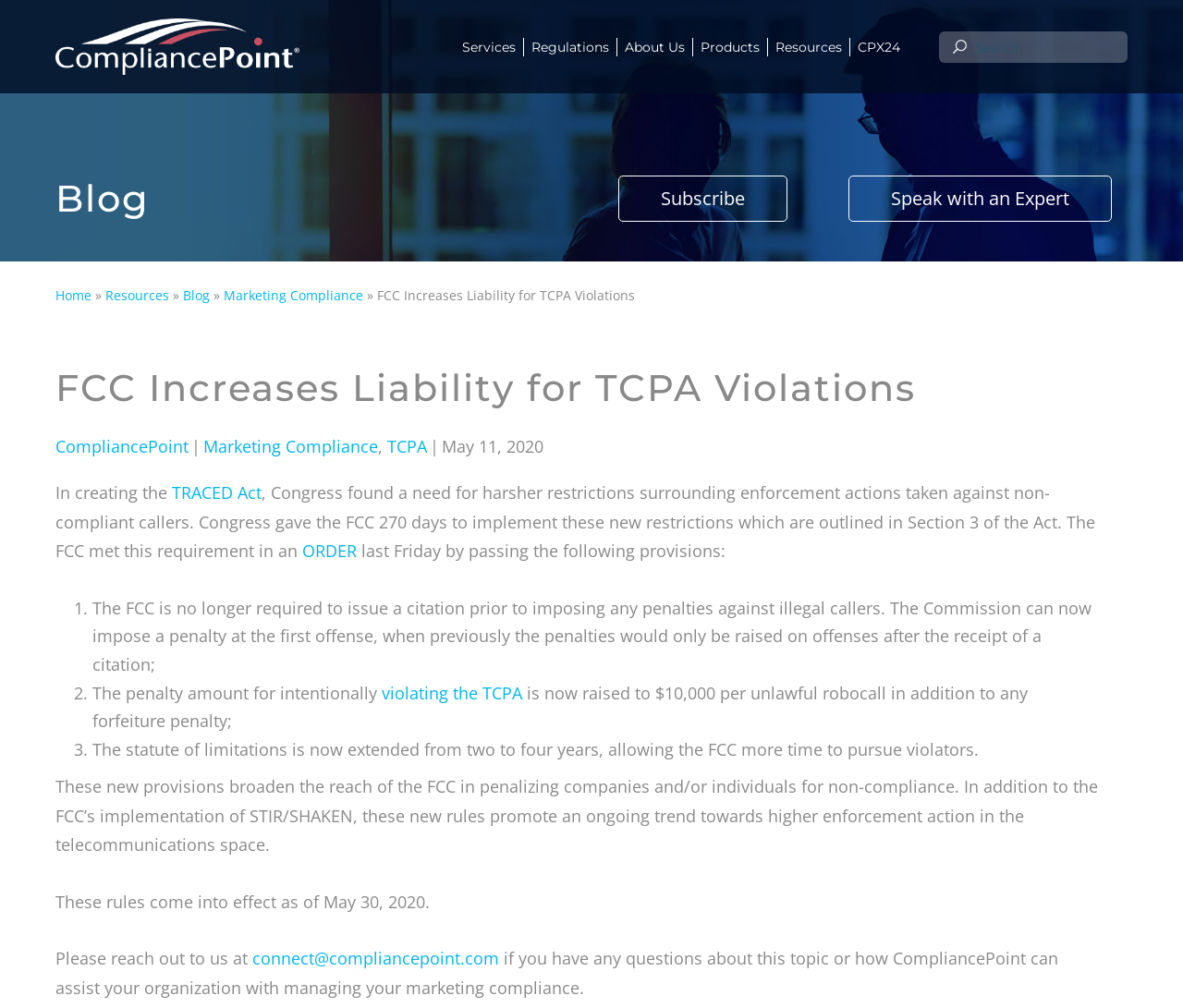Find and provide the bounding box coordinates for the UI element described here: "Speak with an Expert". The coordinates should be given as four float numbers between 0 and 1: [left, top, right, bottom].

[0.717, 0.174, 0.939, 0.22]